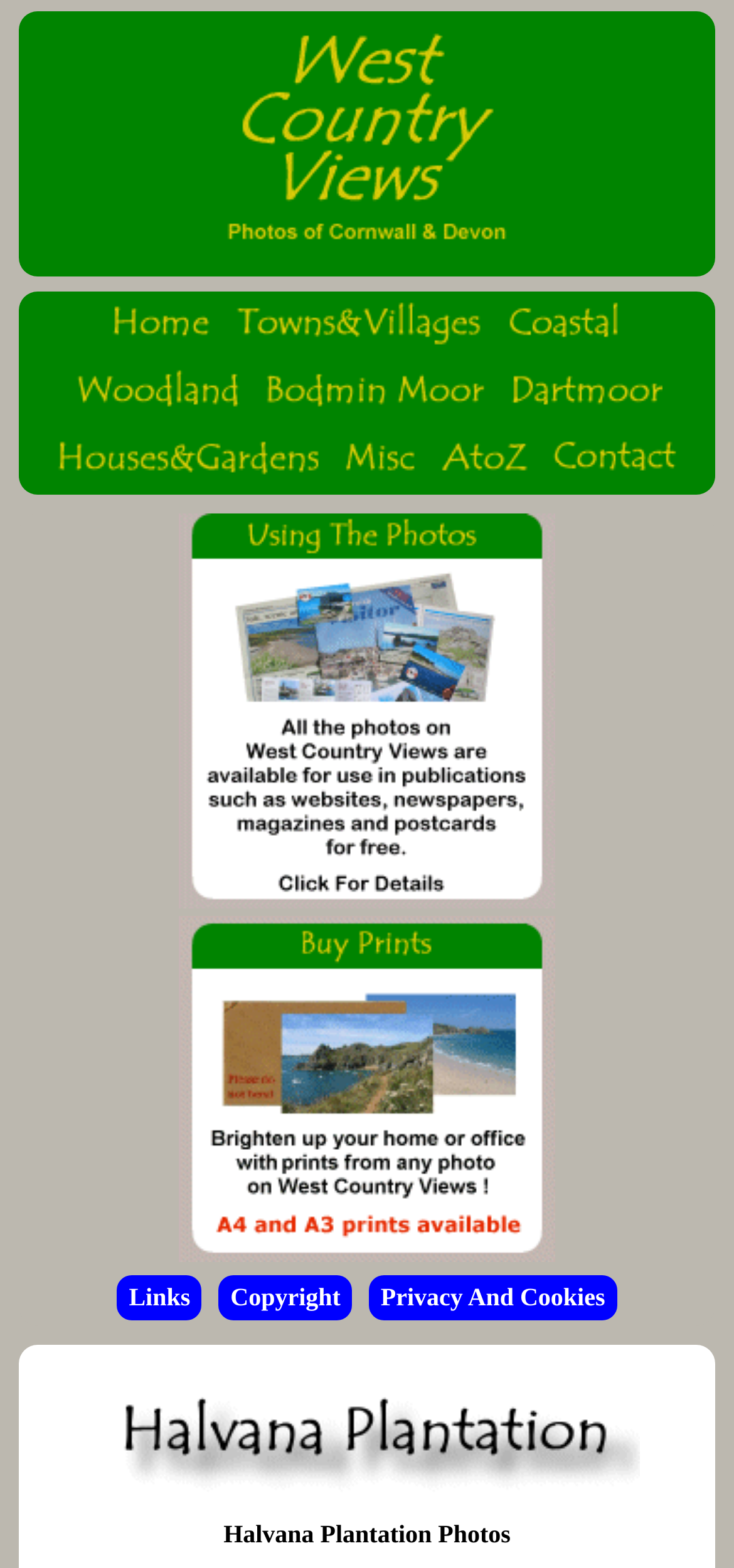Indicate the bounding box coordinates of the element that needs to be clicked to satisfy the following instruction: "View pricing and fee schedule". The coordinates should be four float numbers between 0 and 1, i.e., [left, top, right, bottom].

None